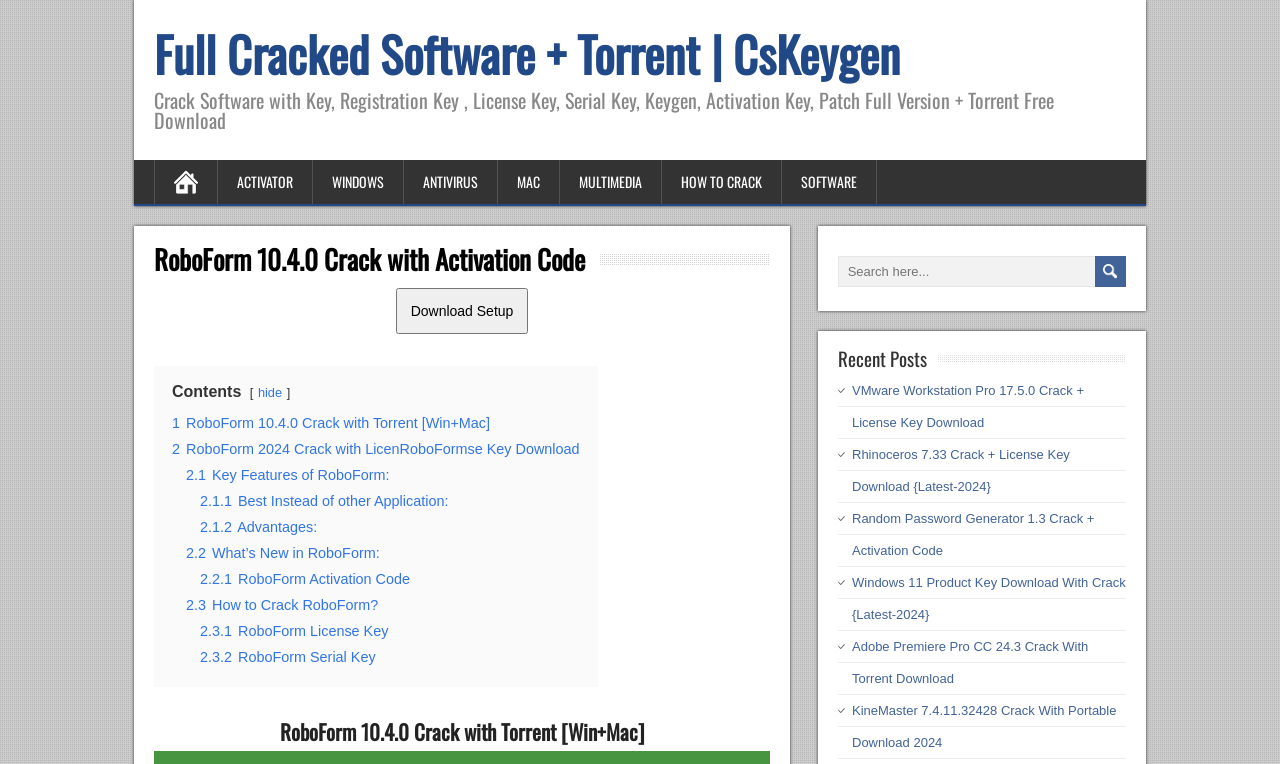Reply to the question below using a single word or brief phrase:
What is the text of the first heading on the webpage?

RoboForm 10.4.0 Crack with Activation Code